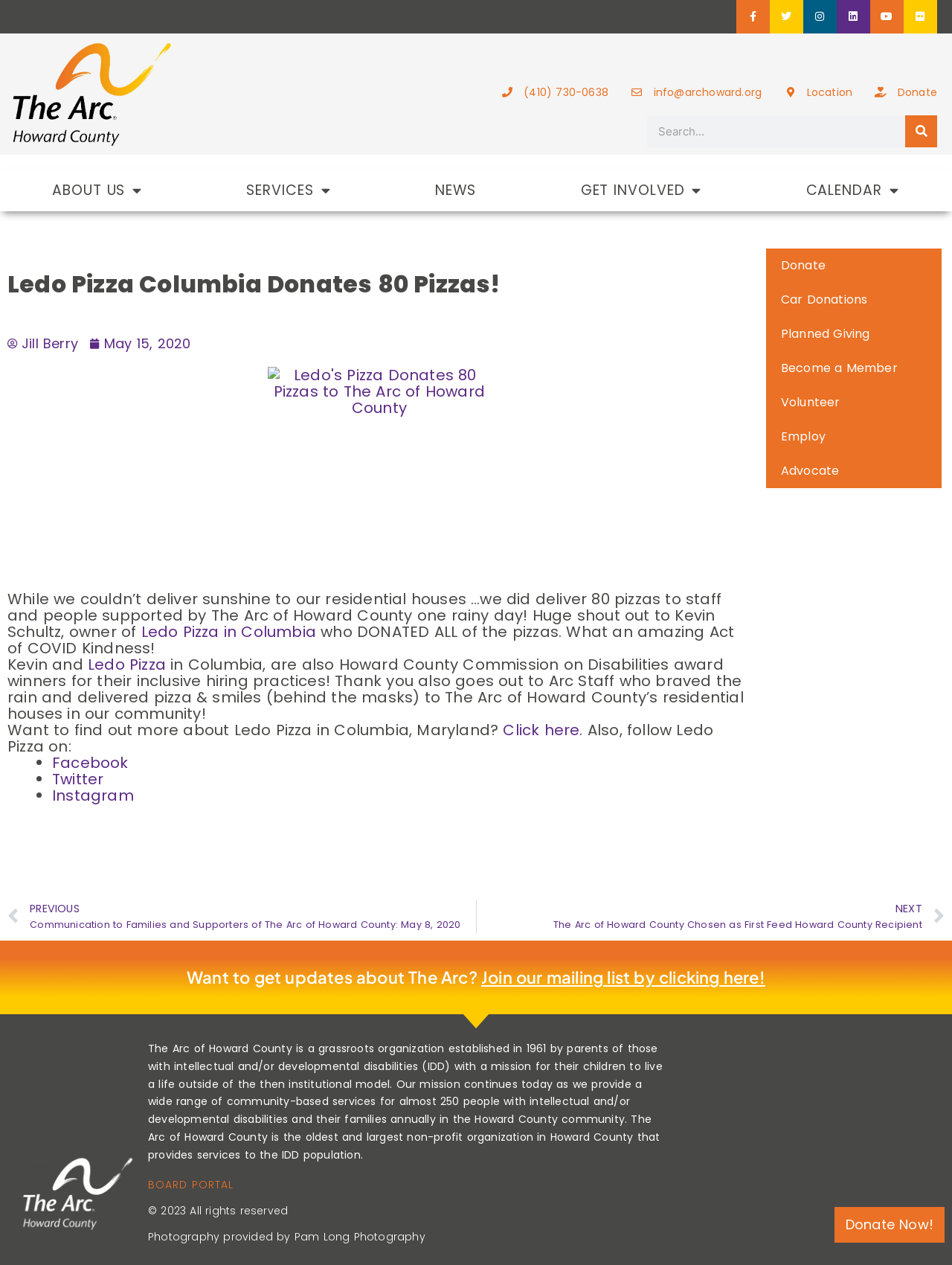Using the information from the screenshot, answer the following question thoroughly:
What is the name of the pizza place that donated 80 pizzas?

I found the name of the pizza place by reading the article on the webpage, which mentions that Ledo Pizza in Columbia donated 80 pizzas to The Arc of Howard County.